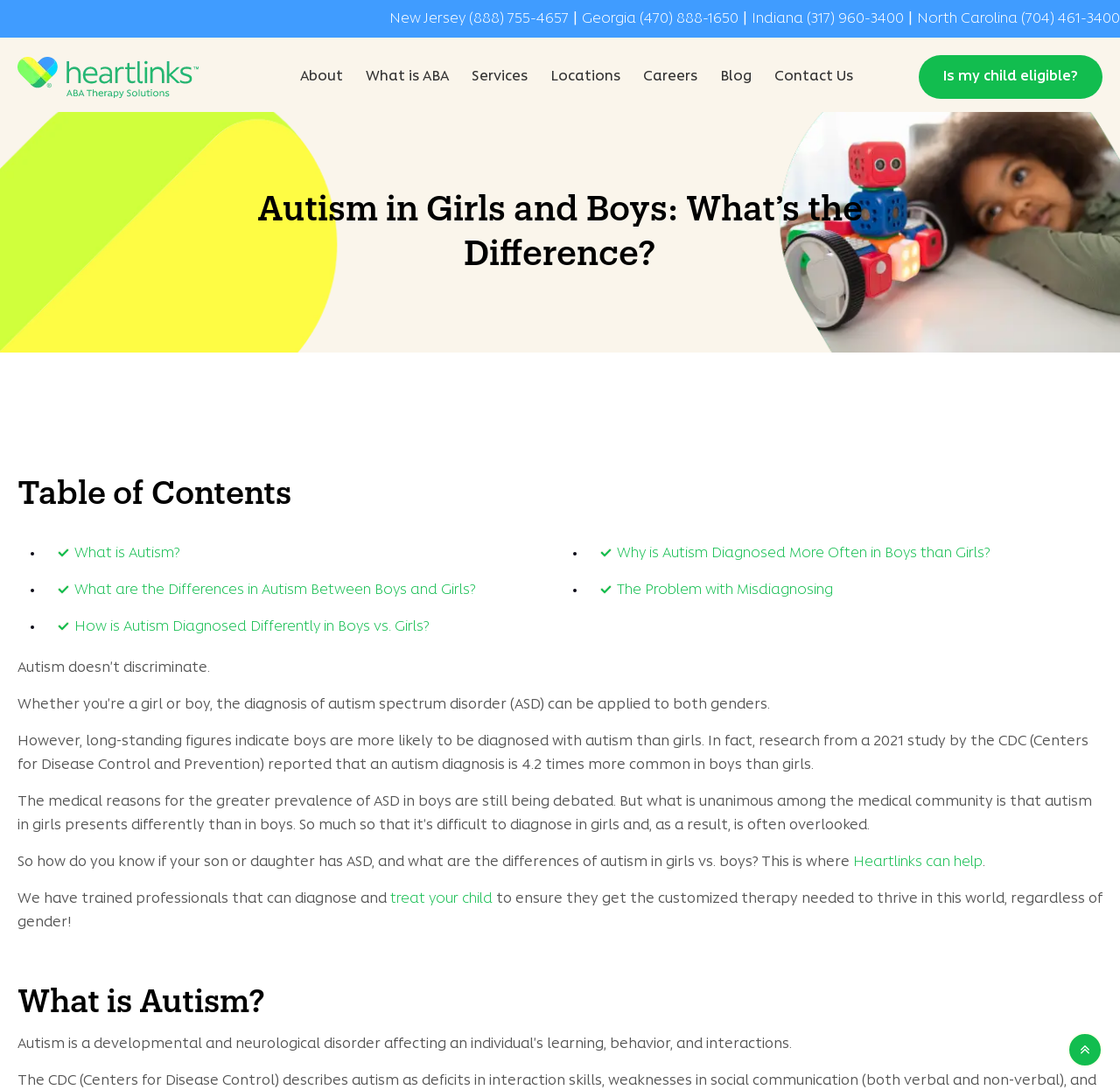Find the bounding box of the web element that fits this description: "Contact Us".

[0.691, 0.064, 0.762, 0.077]